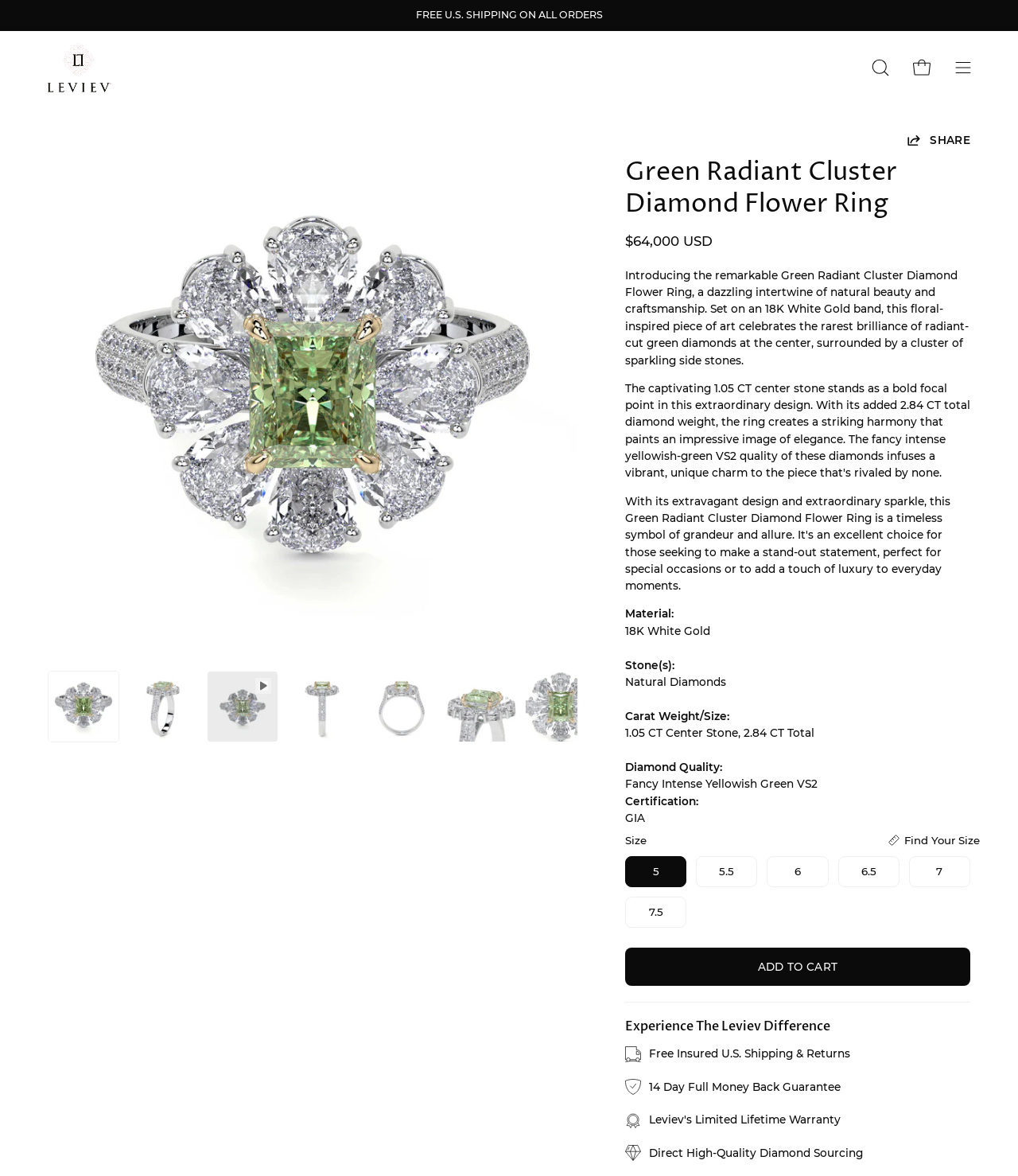What is the material of the Green Radiant Cluster Diamond Flower Ring?
Please provide a single word or phrase based on the screenshot.

18K White Gold